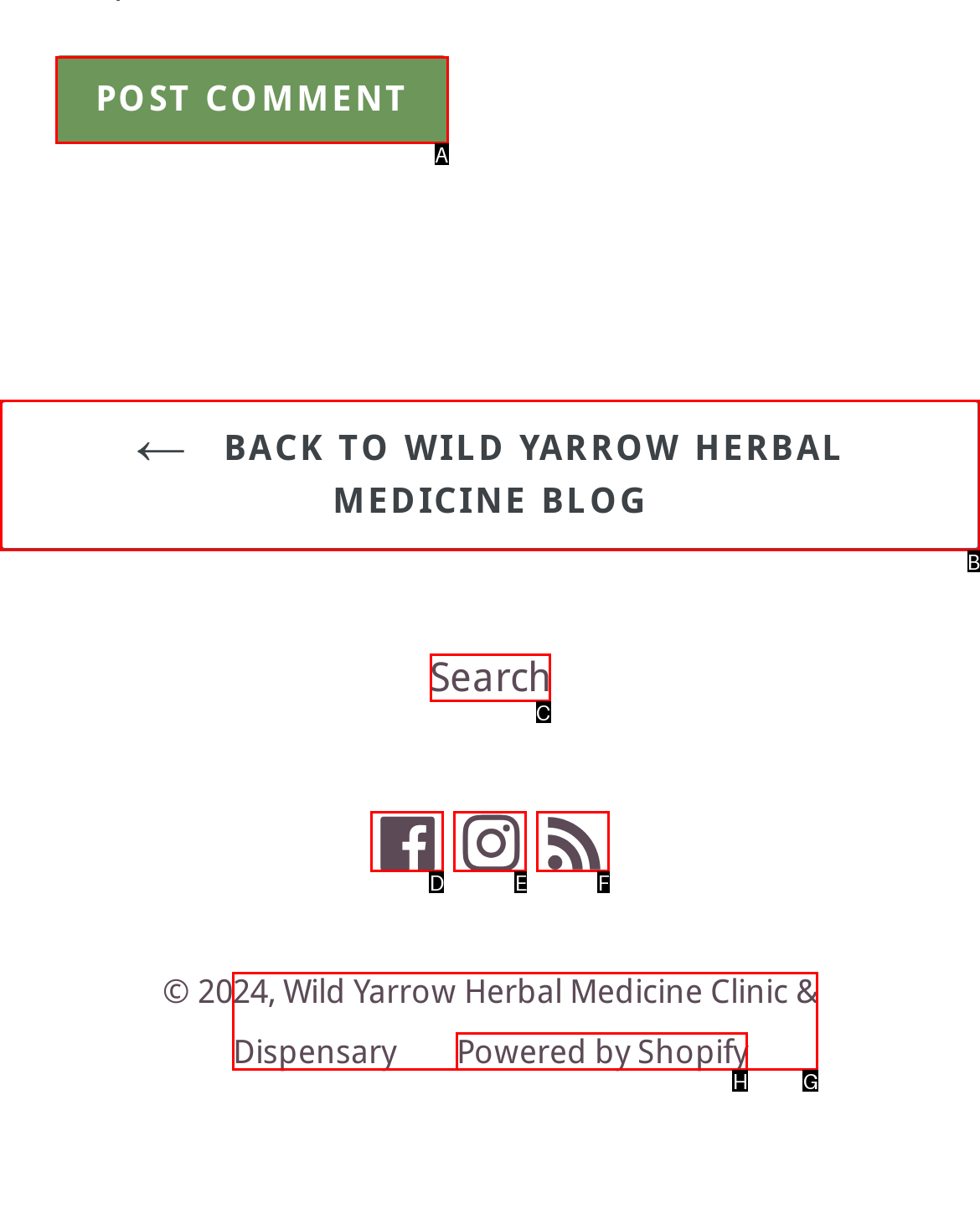Tell me the letter of the correct UI element to click for this instruction: go back to Wild Yarrow Herbal Medicine blog. Answer with the letter only.

B